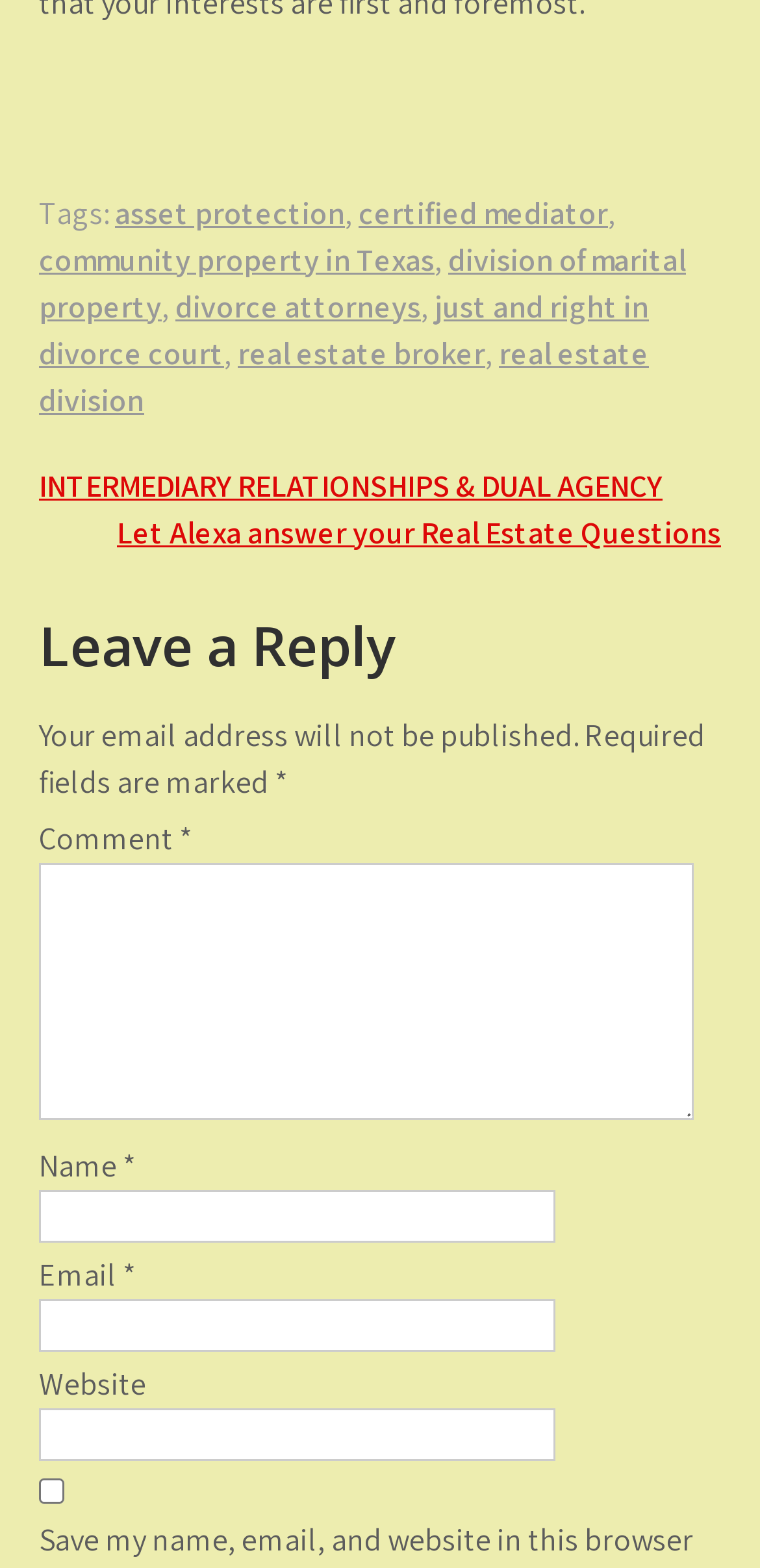Predict the bounding box of the UI element based on the description: "division of marital property". The coordinates should be four float numbers between 0 and 1, formatted as [left, top, right, bottom].

[0.051, 0.152, 0.903, 0.208]